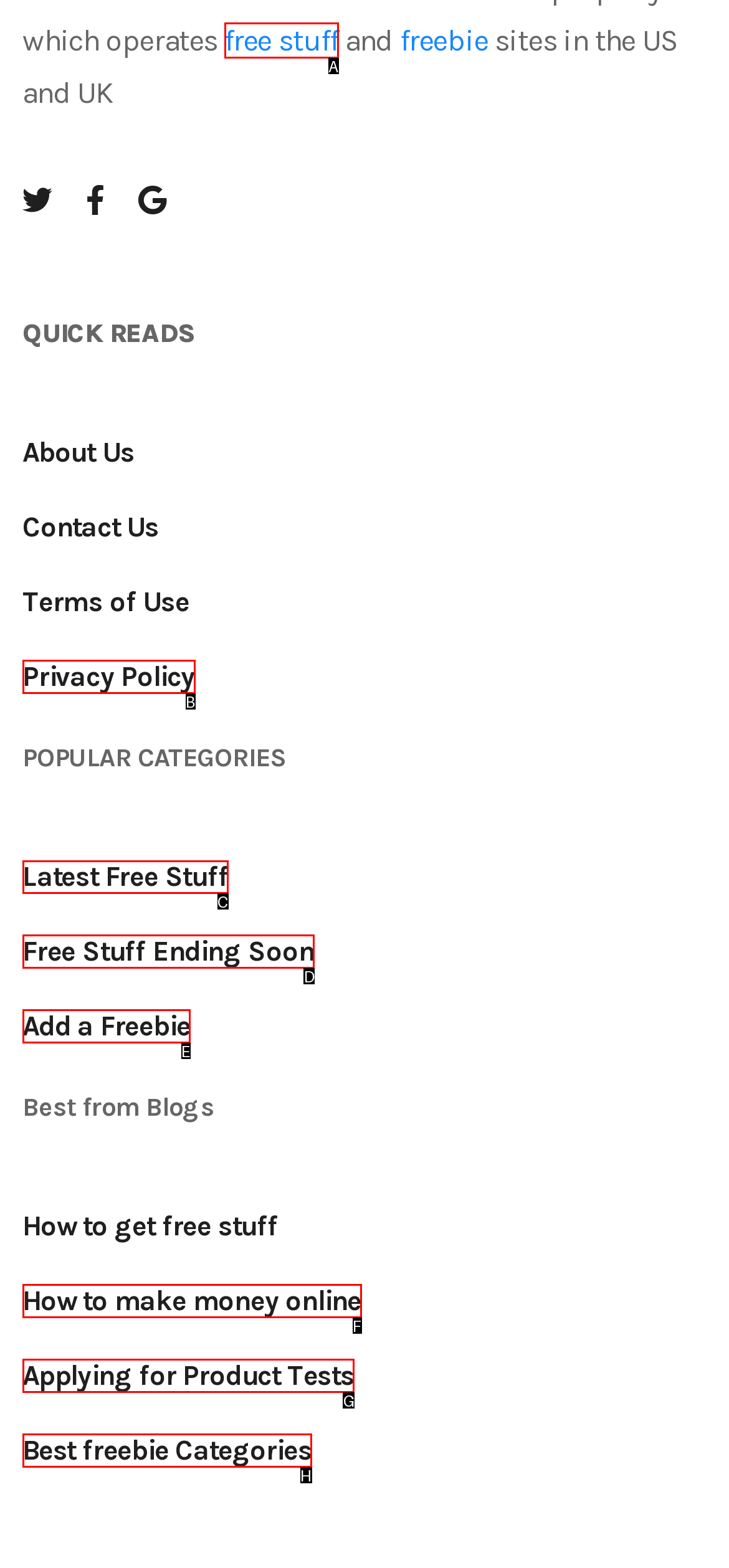Point out the specific HTML element to click to complete this task: explore latest free stuff Reply with the letter of the chosen option.

C